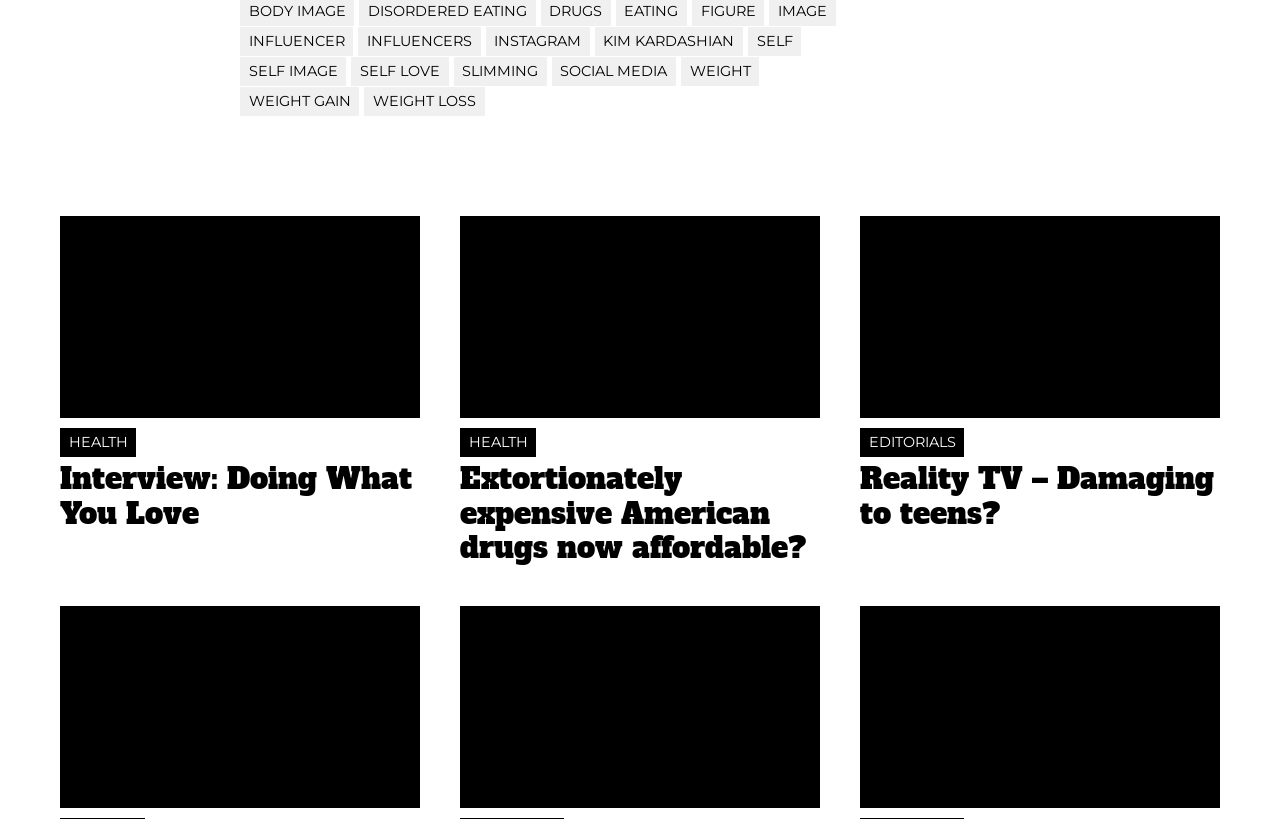Please identify the coordinates of the bounding box that should be clicked to fulfill this instruction: "Visit KIM KARDASHIAN's page".

[0.465, 0.033, 0.58, 0.068]